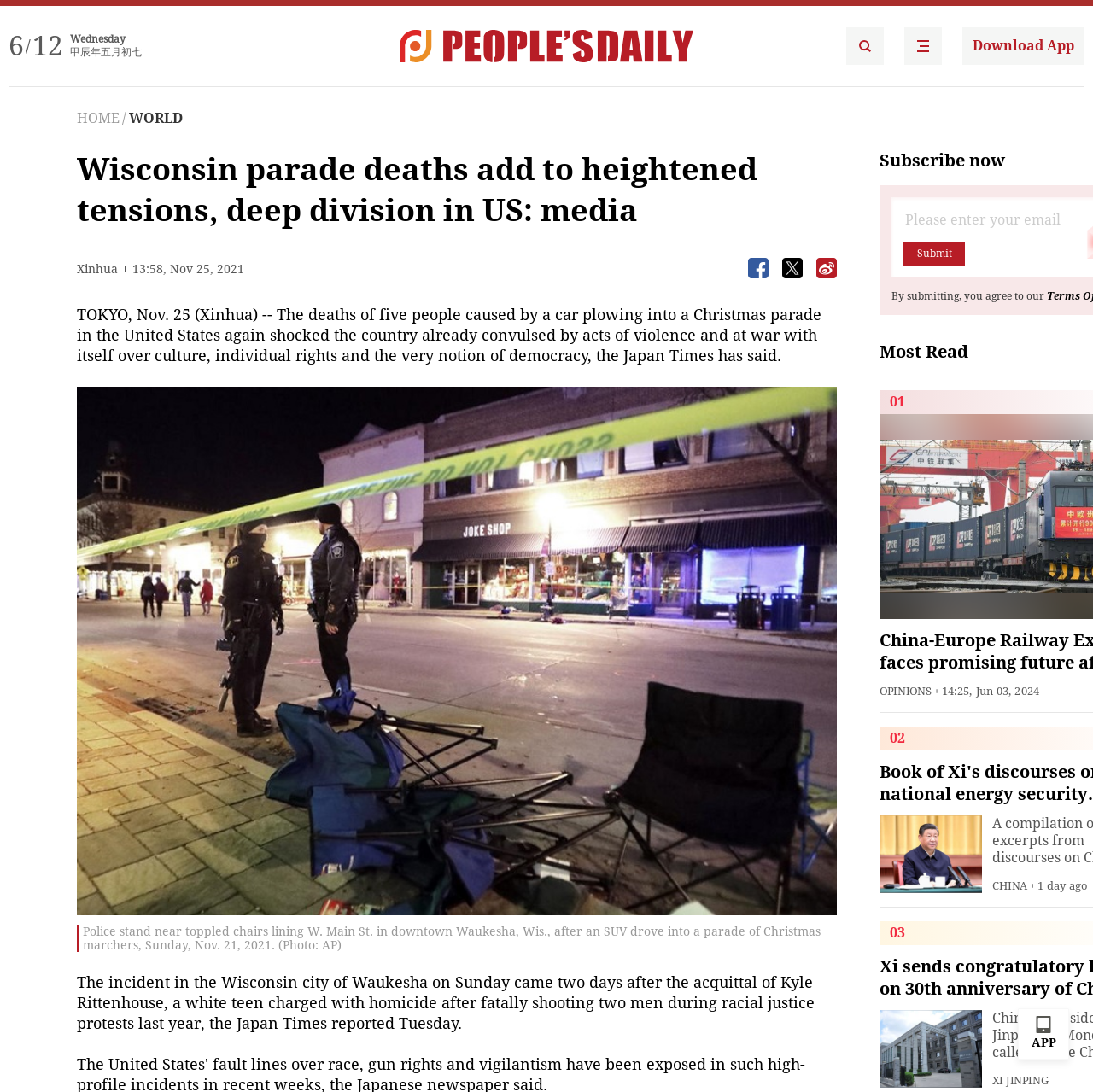Locate the bounding box of the user interface element based on this description: "Wednesday/ pickleball— now also inside".

None